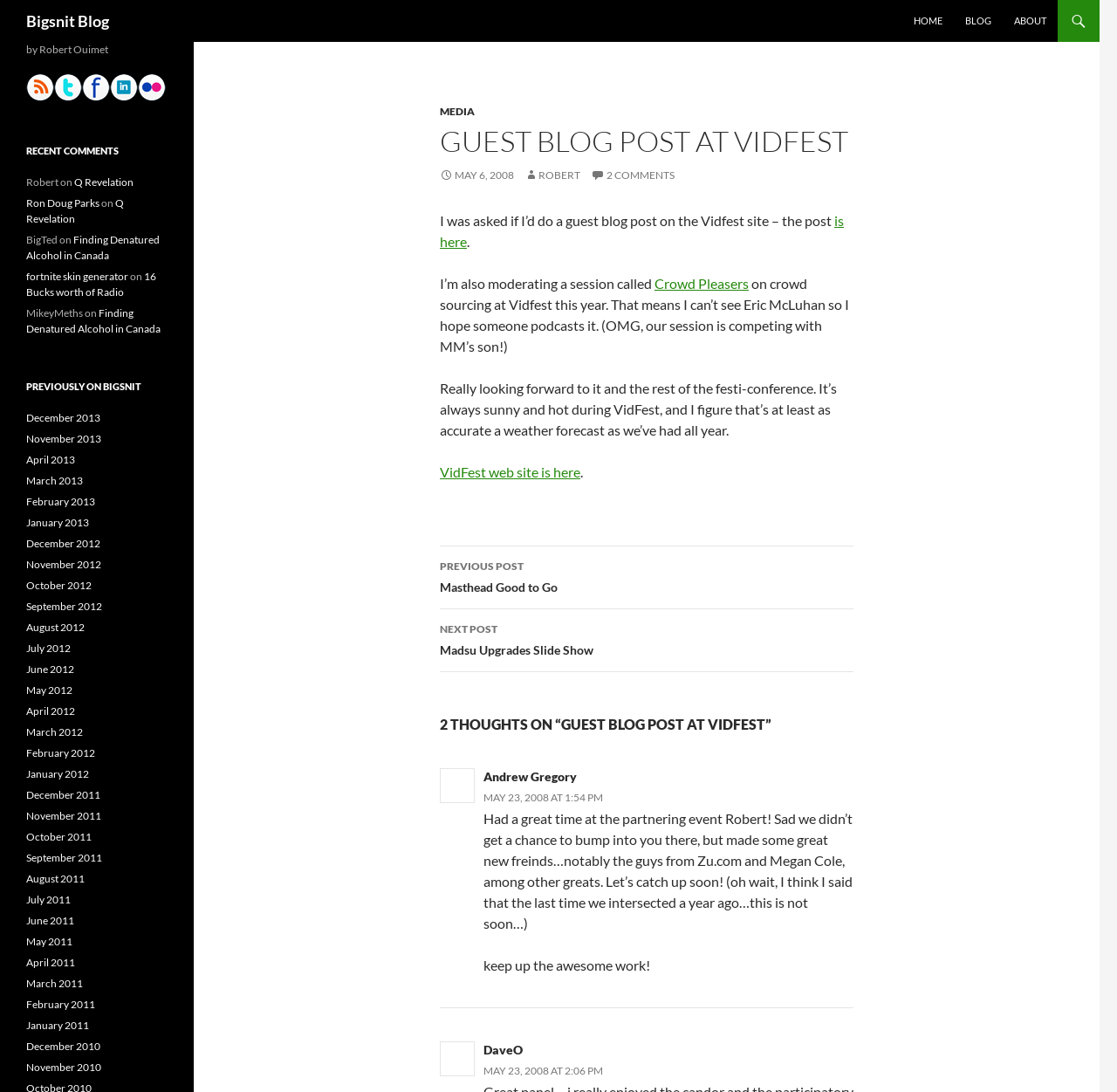Identify the bounding box coordinates of the clickable section necessary to follow the following instruction: "Click on HOME". The coordinates should be presented as four float numbers from 0 to 1, i.e., [left, top, right, bottom].

[0.809, 0.0, 0.853, 0.038]